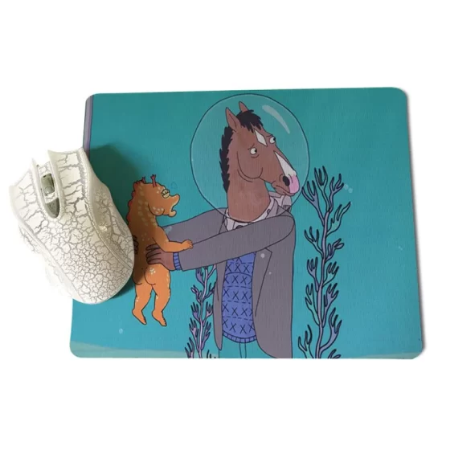Utilize the details in the image to give a detailed response to the question: What is the background color of the mouse pad?

The question inquires about the background color of the mouse pad. According to the caption, the background of the mouse pad is adorned with seaweed-like designs and has a calming turquoise color, which adds to the overall aesthetic of the design.